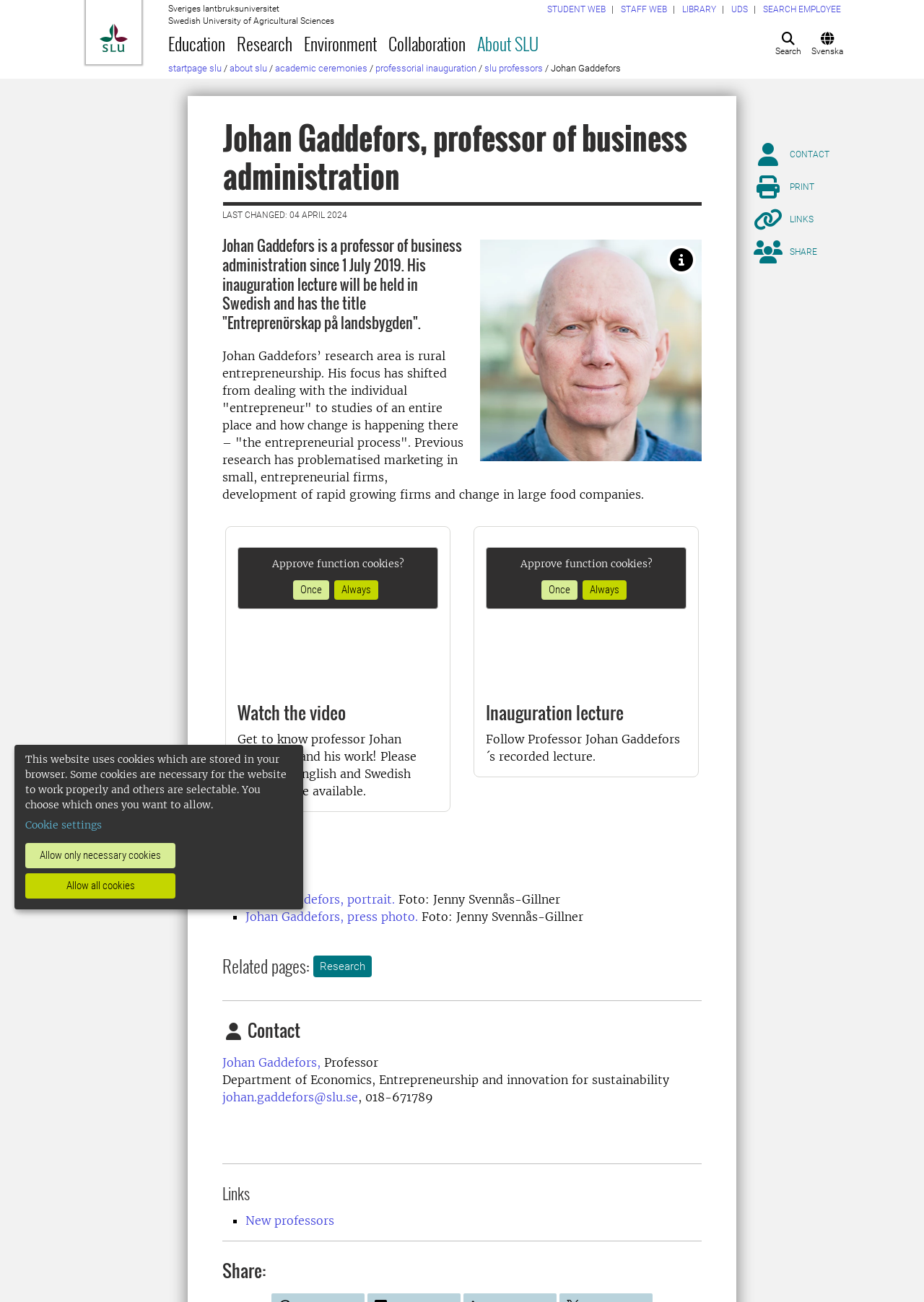Give a one-word or one-phrase response to the question: 
What is the phone number of Johan Gaddefors?

018-671789